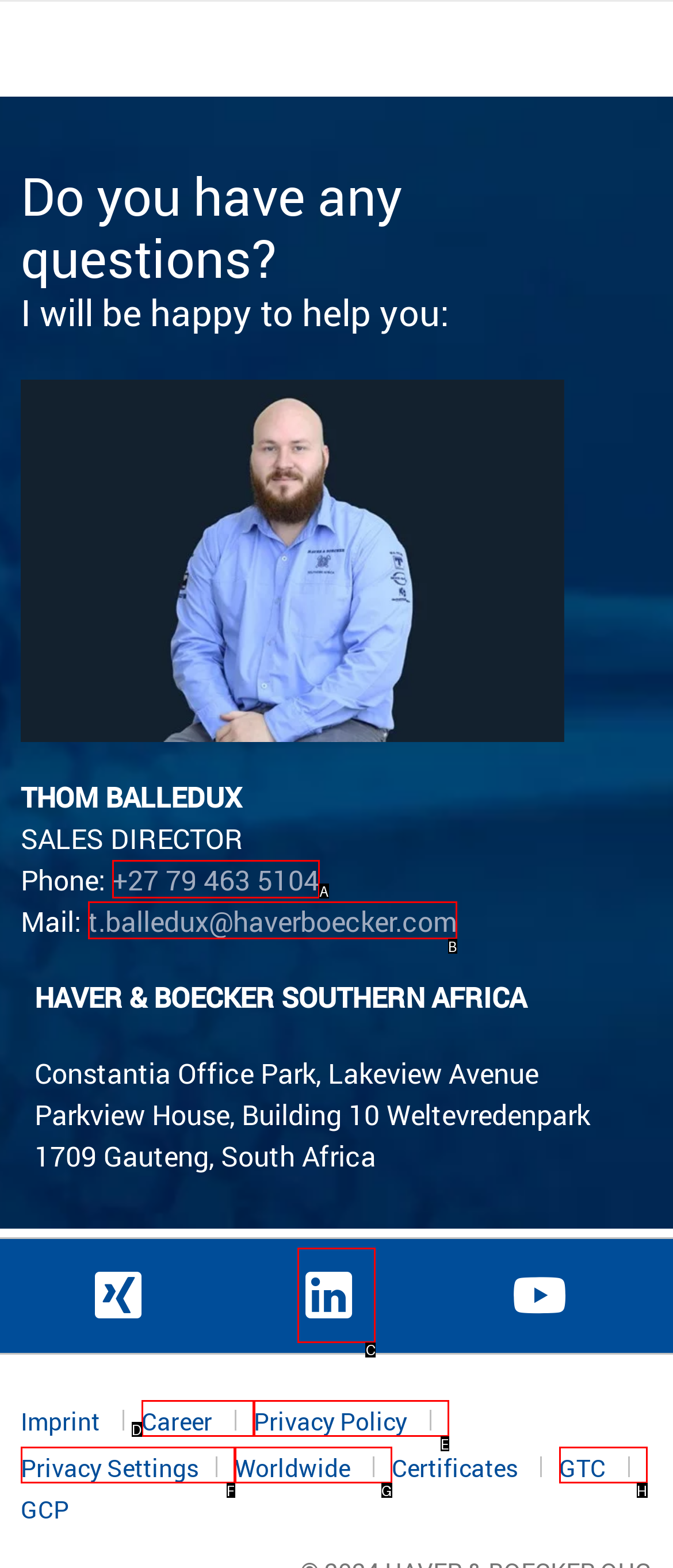Choose the HTML element that should be clicked to achieve this task: Send an email to the sales director
Respond with the letter of the correct choice.

B